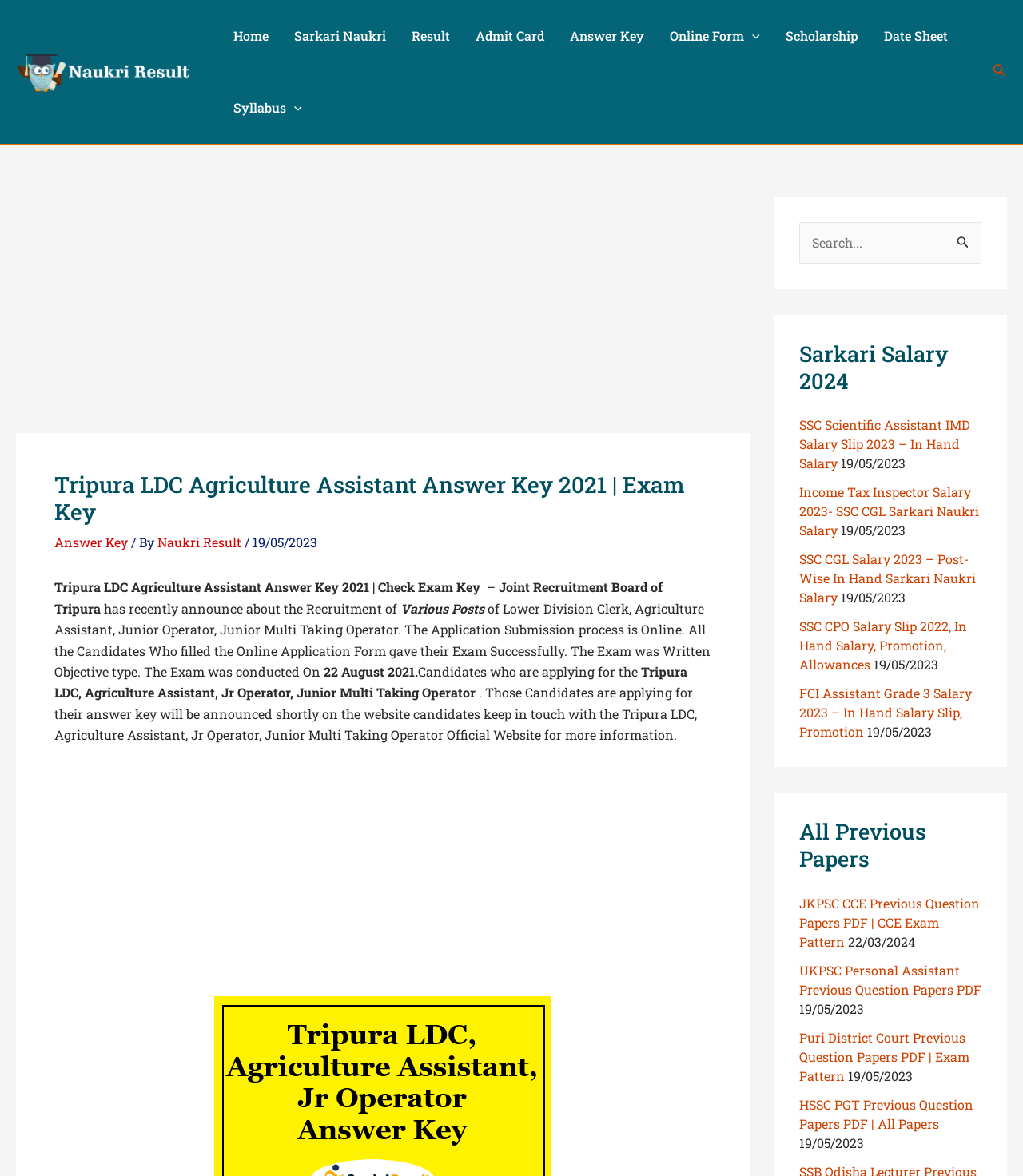Answer the following query concisely with a single word or phrase:
What type of posts are mentioned in the webpage?

Various Posts